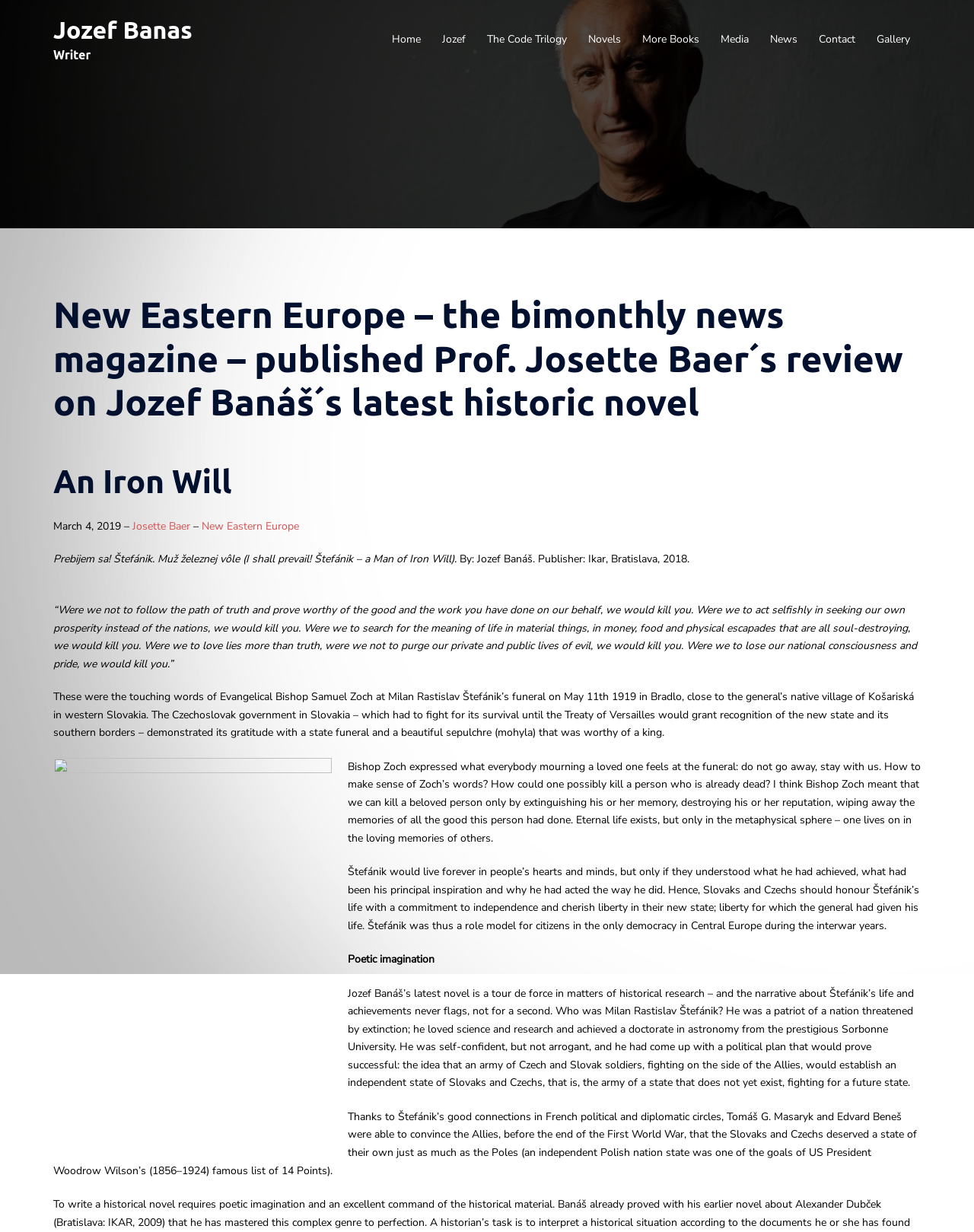Determine the bounding box coordinates for the UI element with the following description: "Novels". The coordinates should be four float numbers between 0 and 1, represented as [left, top, right, bottom].

[0.604, 0.024, 0.638, 0.039]